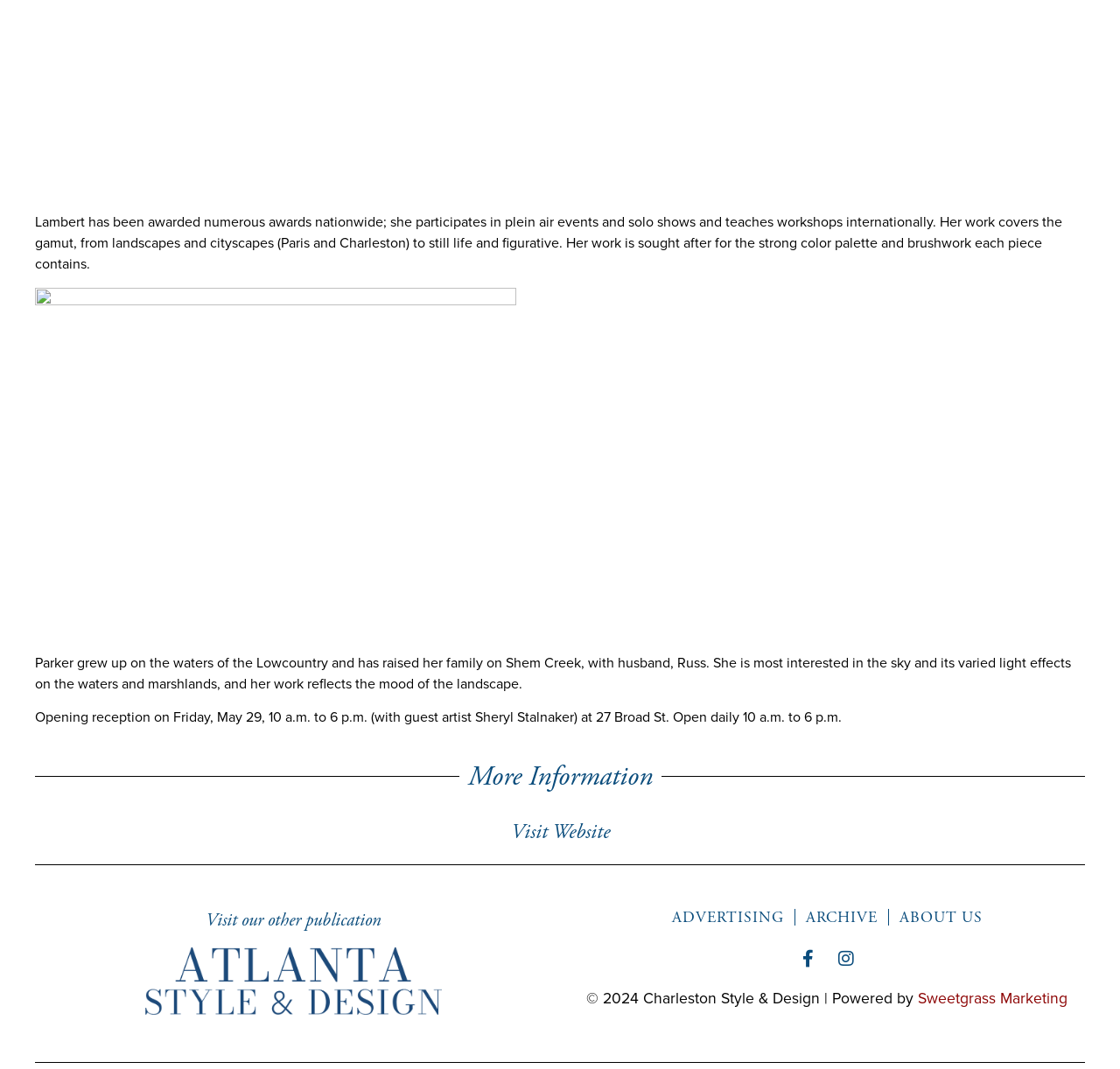Identify the bounding box for the given UI element using the description provided. Coordinates should be in the format (top-left x, top-left y, bottom-right x, bottom-right y) and must be between 0 and 1. Here is the description: Facebook-f

[0.712, 0.887, 0.73, 0.907]